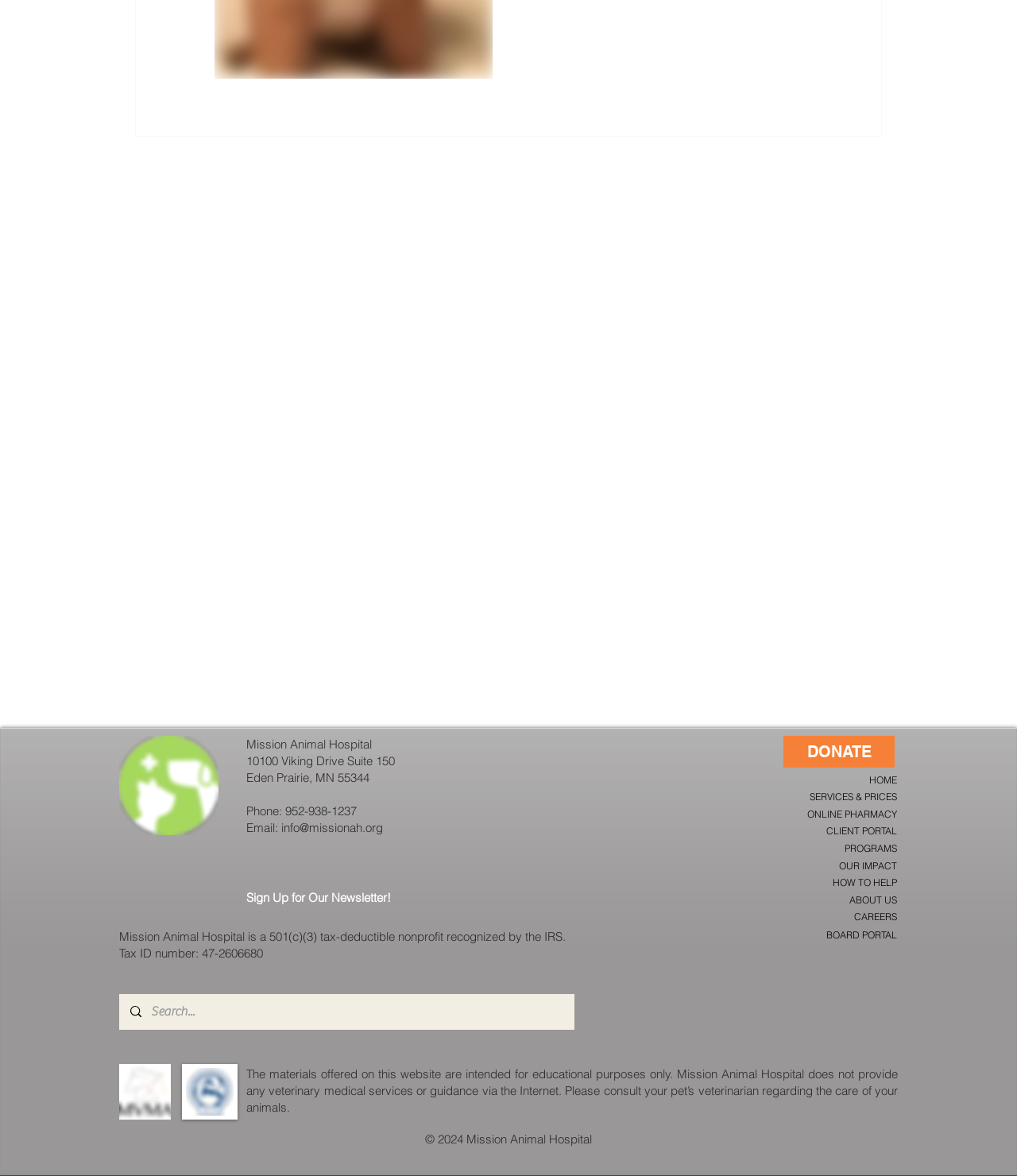What is the name of the hospital?
Answer the question with as much detail as possible.

I found the answer by looking at the StaticText element with the text 'Mission Animal Hospital' at coordinates [0.242, 0.626, 0.366, 0.639]. This text is likely to be the name of the hospital.